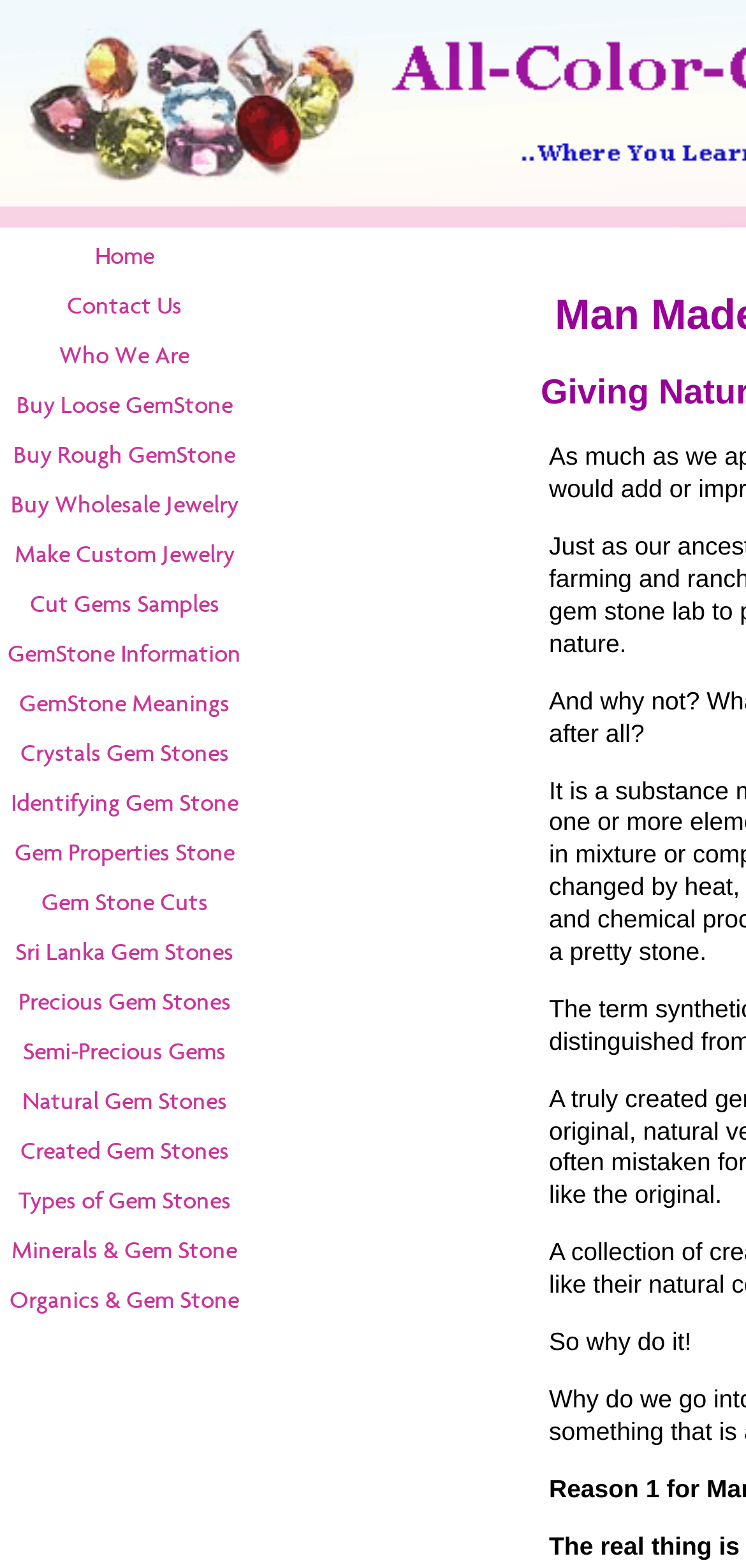Can you identify the bounding box coordinates of the clickable region needed to carry out this instruction: 'Buy Loose GemStone'? The coordinates should be four float numbers within the range of 0 to 1, stated as [left, top, right, bottom].

[0.0, 0.243, 0.333, 0.274]